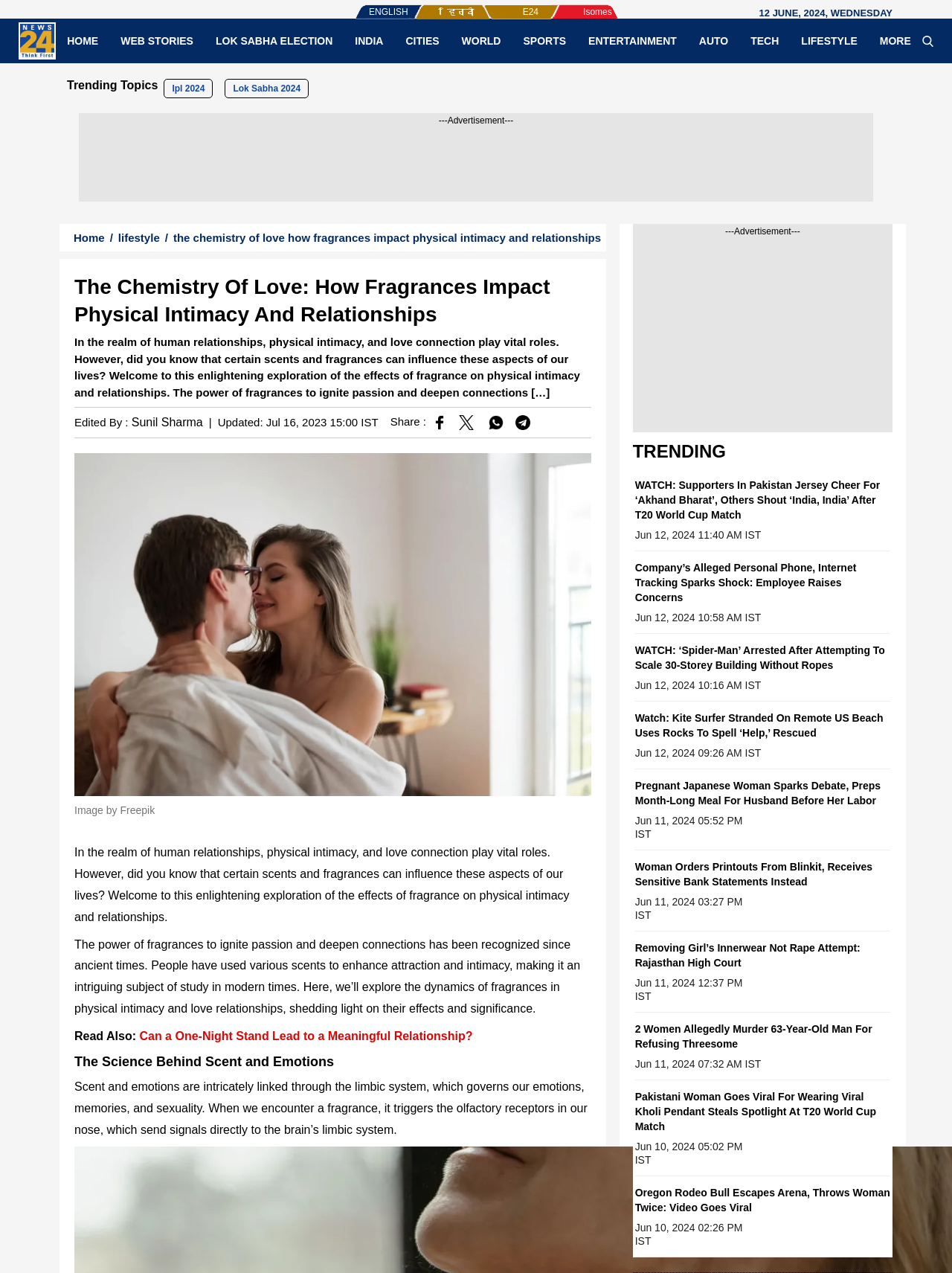What is the image description at the bottom of the article?
Can you give a detailed and elaborate answer to the question?

The image description at the bottom of the article is mentioned as 'Image by Freepik'.